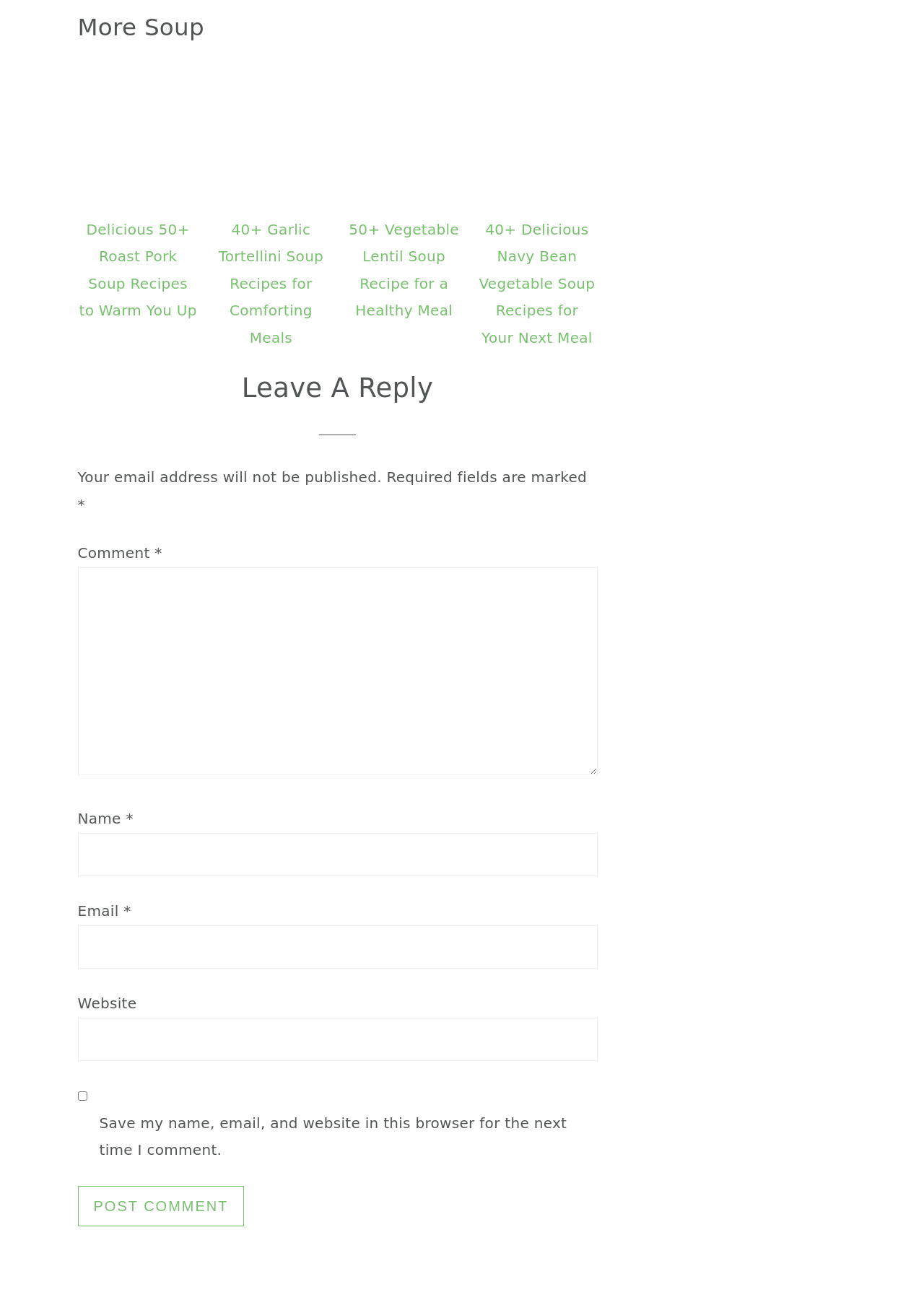Locate the bounding box coordinates of the element that should be clicked to execute the following instruction: "Click on Post Comment".

[0.084, 0.918, 0.264, 0.949]